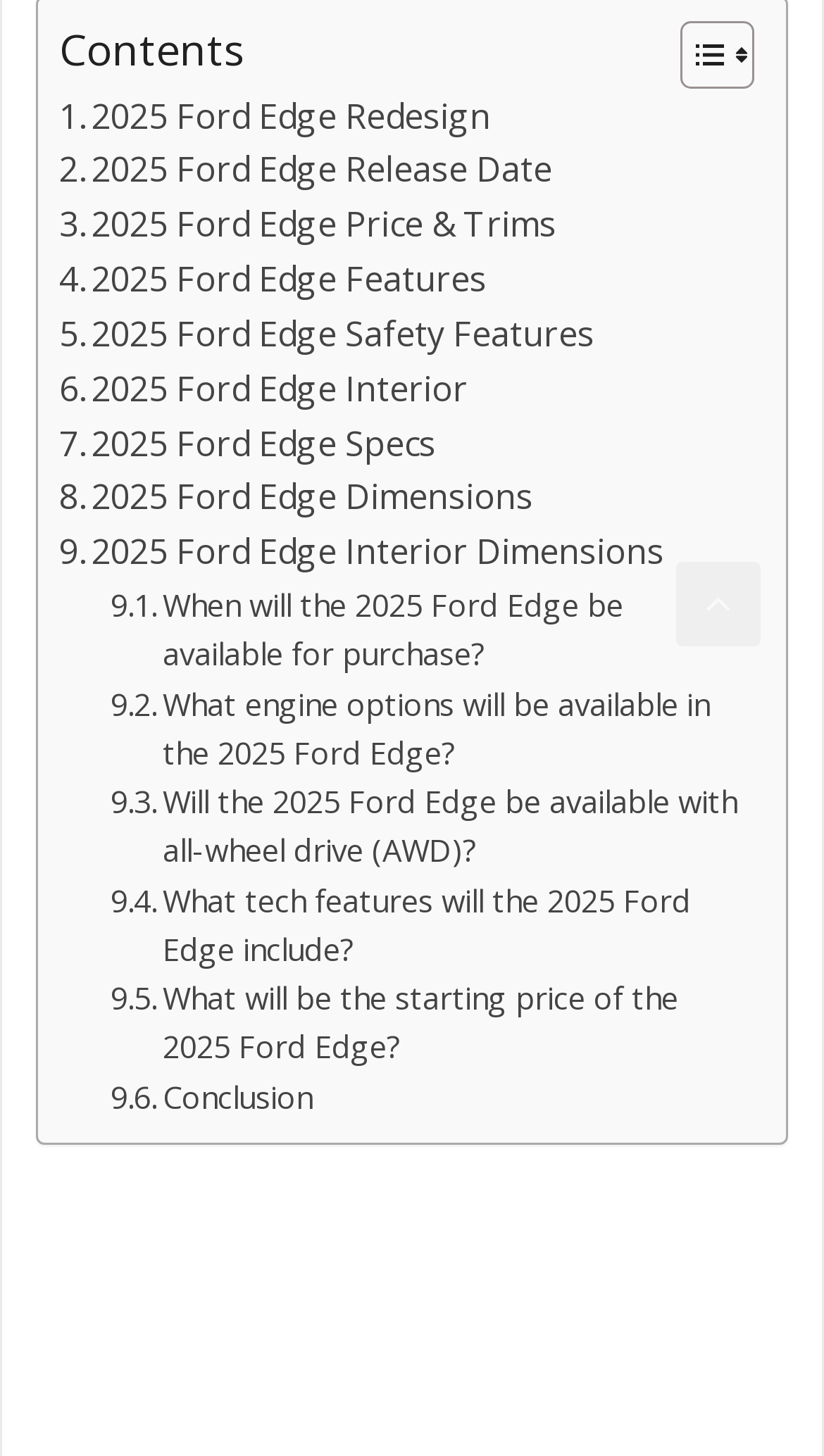Answer the question below with a single word or a brief phrase: 
What is the first link in the table of contents?

2025 Ford Edge Redesign